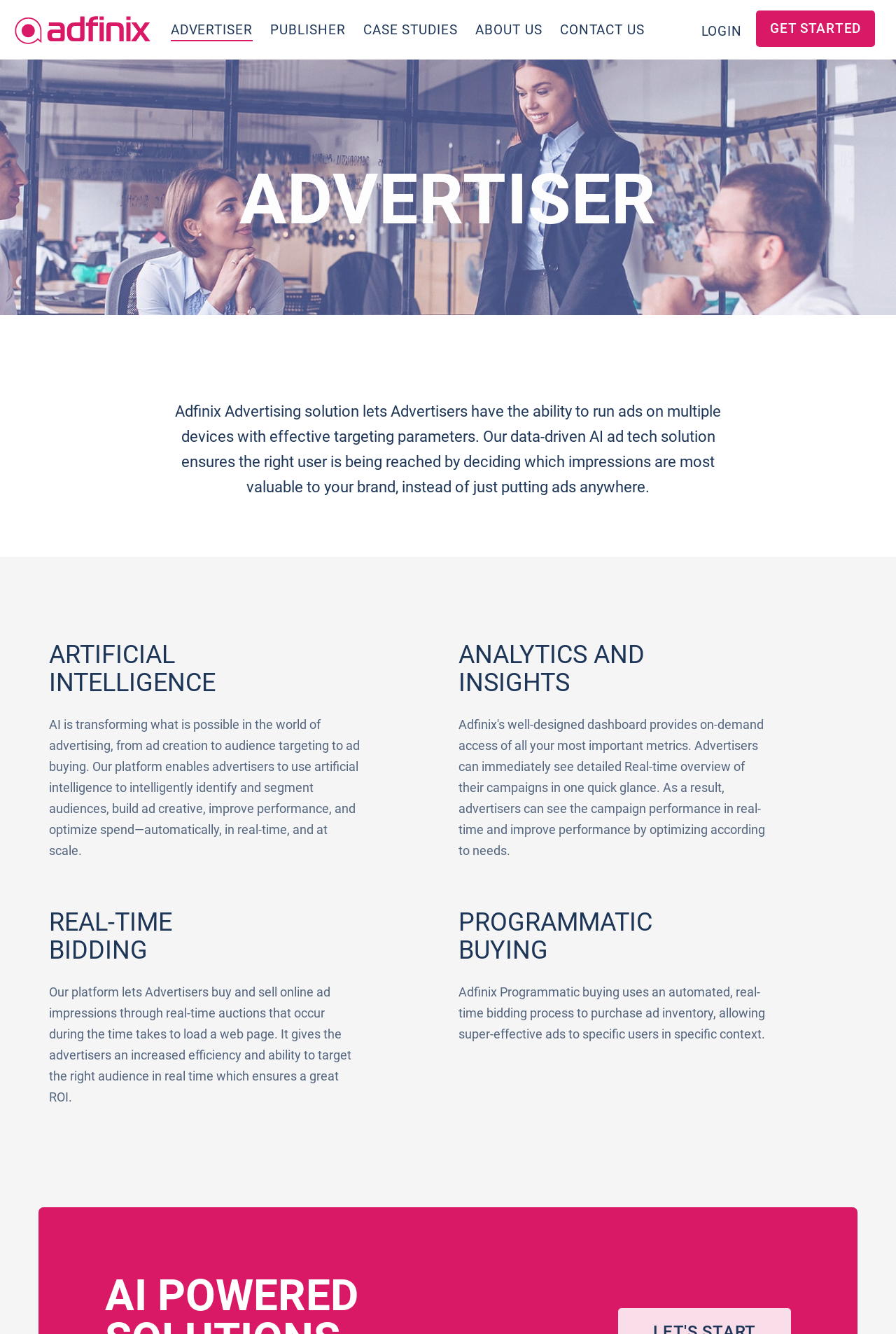Provide a thorough description of the webpage's content and layout.

The webpage is an advertising solution platform, specifically designed for advertisers. At the top left corner, there is a logo of Adfinix, accompanied by a link to the Adfinix website. Next to the logo, there are five navigation links: ADVERTISER, PUBLISHER, CASE STUDIES, ABOUT US, and CONTACT US. 

Below the navigation links, there is a prominent heading "ADVERTISER" that spans across the page. Underneath the heading, there is a table layout that occupies most of the page. Within the table, there is a brief description of Adfinix's advertising solution, which allows advertisers to run ads on multiple devices with effective targeting parameters.

To the left of the table, there are three vertical columns of text. The first column has three lines of text, highlighting the role of artificial intelligence in advertising, including ad creation, audience targeting, and ad buying. The second column has two lines of text, emphasizing the importance of analytics and insights. The third column has two lines of text, explaining the concept of real-time bidding and programmatic buying.

On the top right corner, there are two links: LOGIN and GET STARTED. Overall, the webpage provides a comprehensive overview of Adfinix's advertising solution, highlighting its key features and benefits for advertisers.